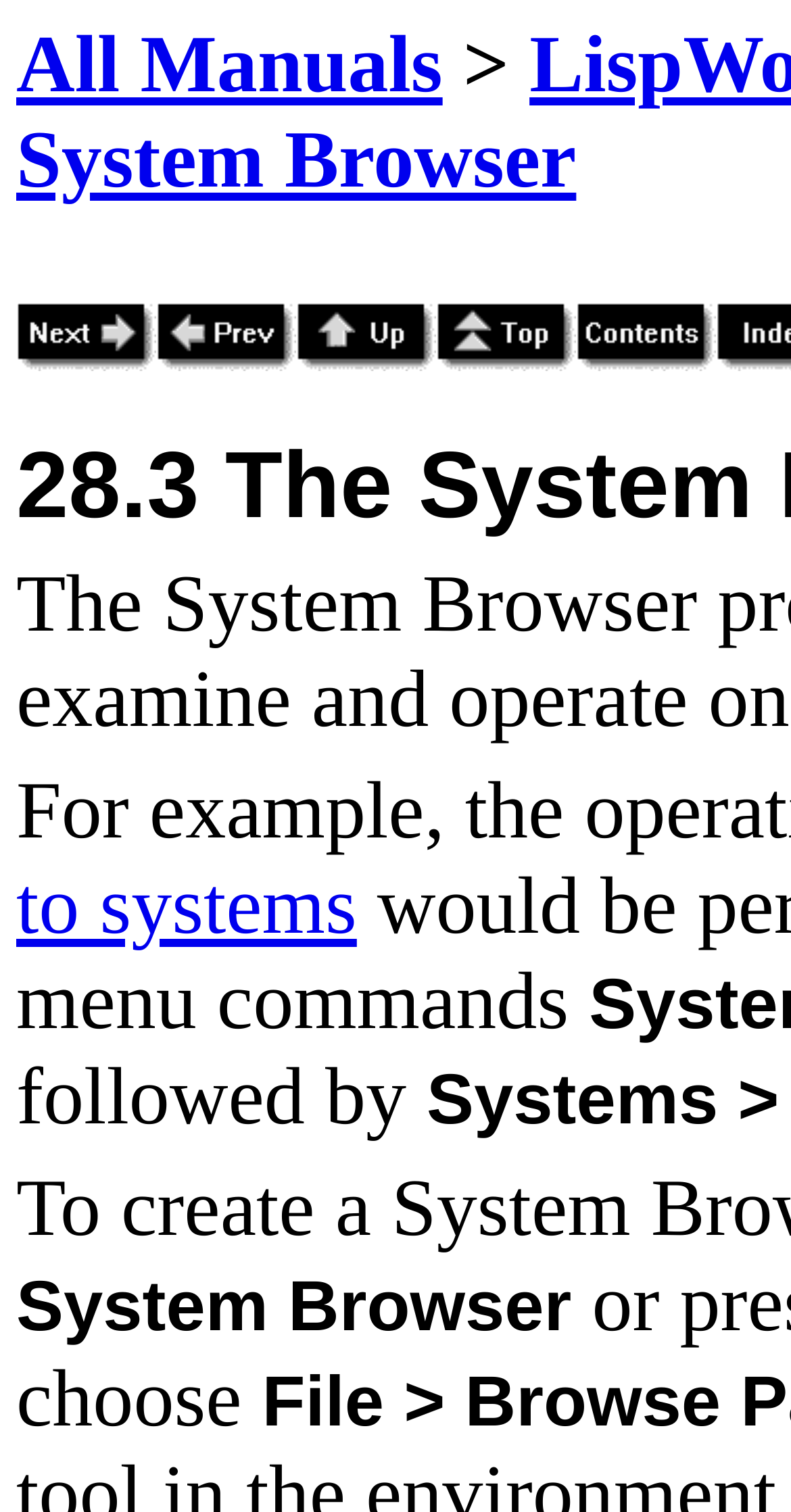Use a single word or phrase to answer the following:
What is the text following the navigation links?

followed by